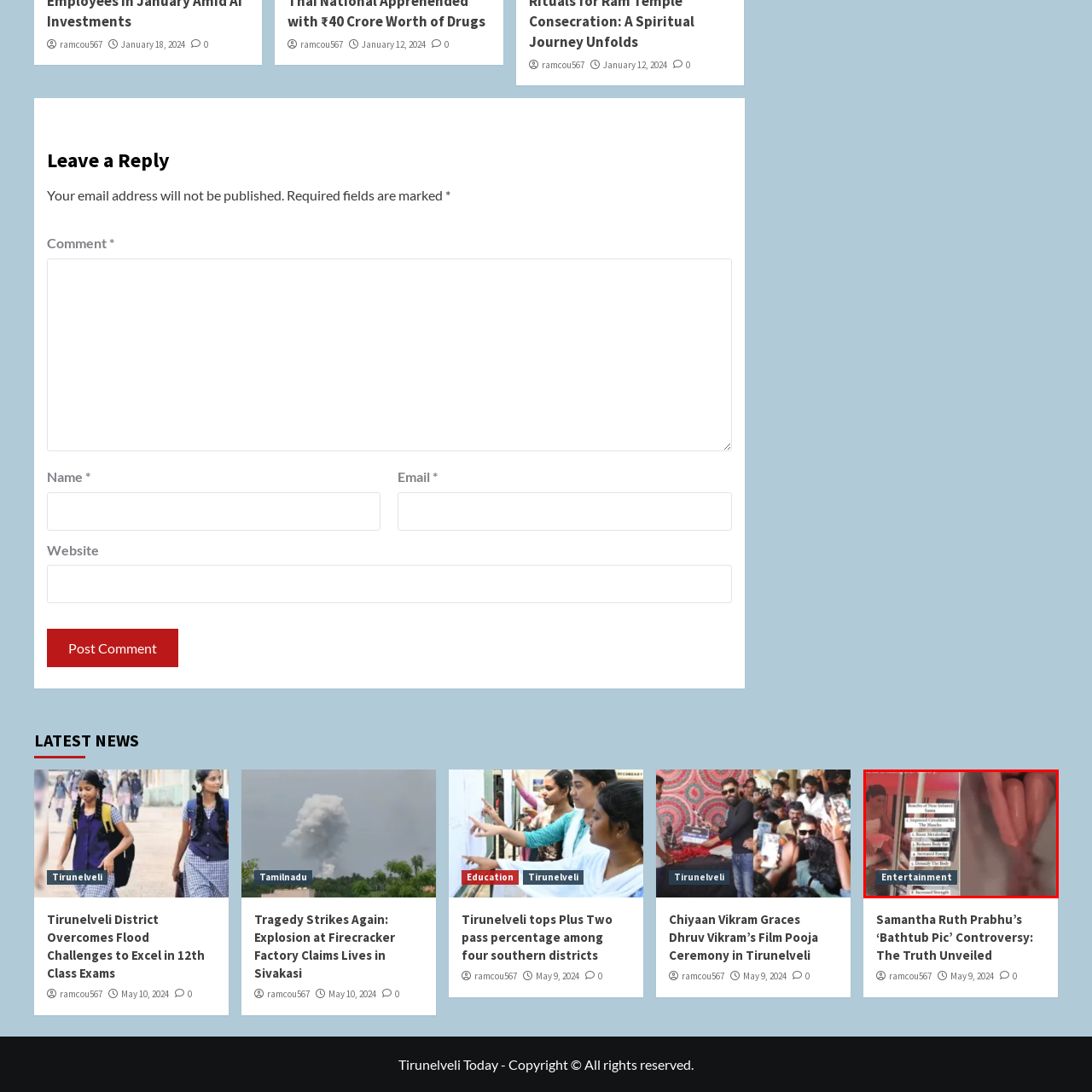Inspect the image outlined by the red box and answer the question using a single word or phrase:
What benefits are listed on the right side of the image?

Improved metabolism, enhanced energy levels, and increased strength